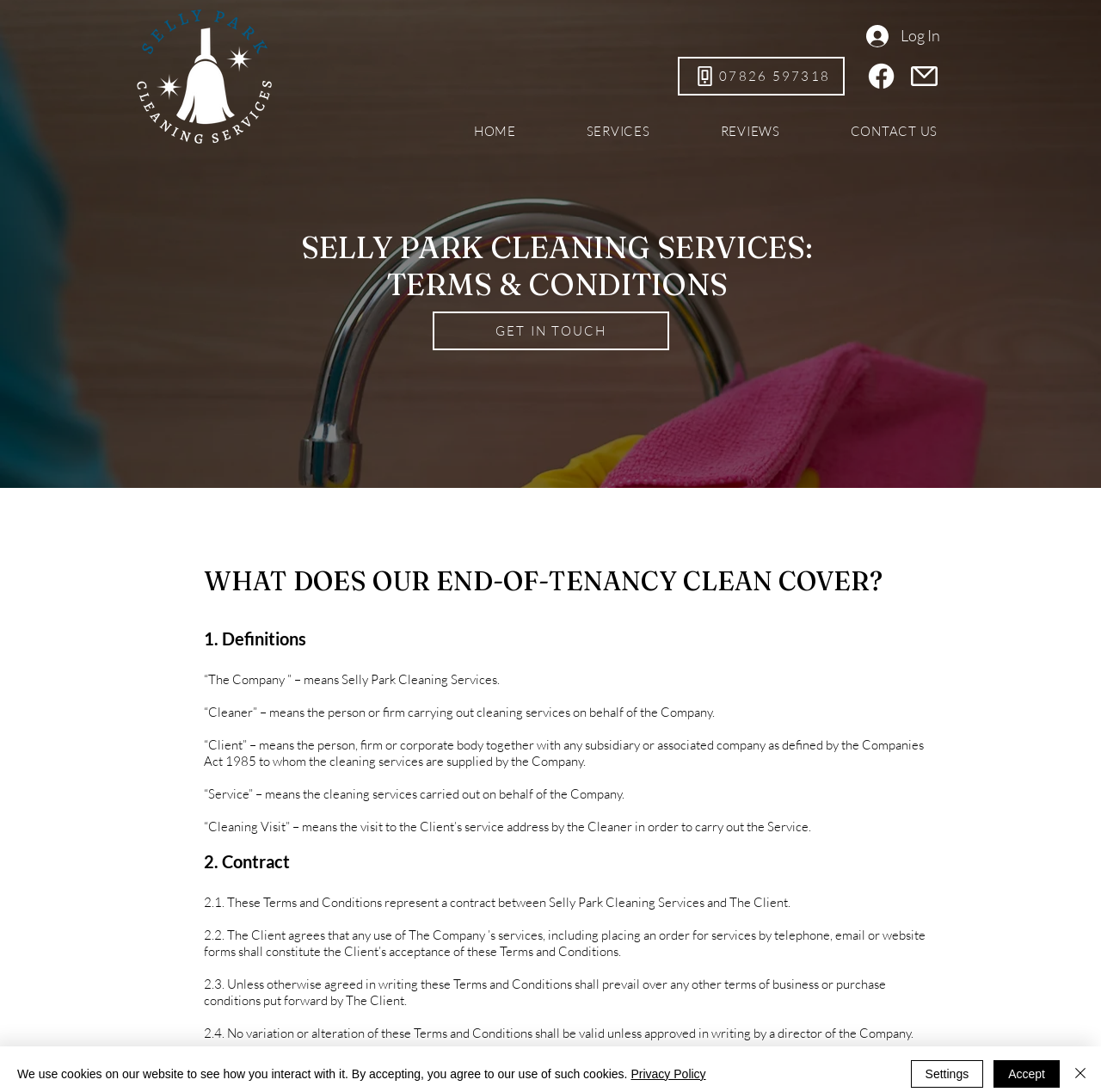Locate the bounding box coordinates of the area you need to click to fulfill this instruction: 'Log in'. The coordinates must be in the form of four float numbers ranging from 0 to 1: [left, top, right, bottom].

[0.776, 0.016, 0.865, 0.05]